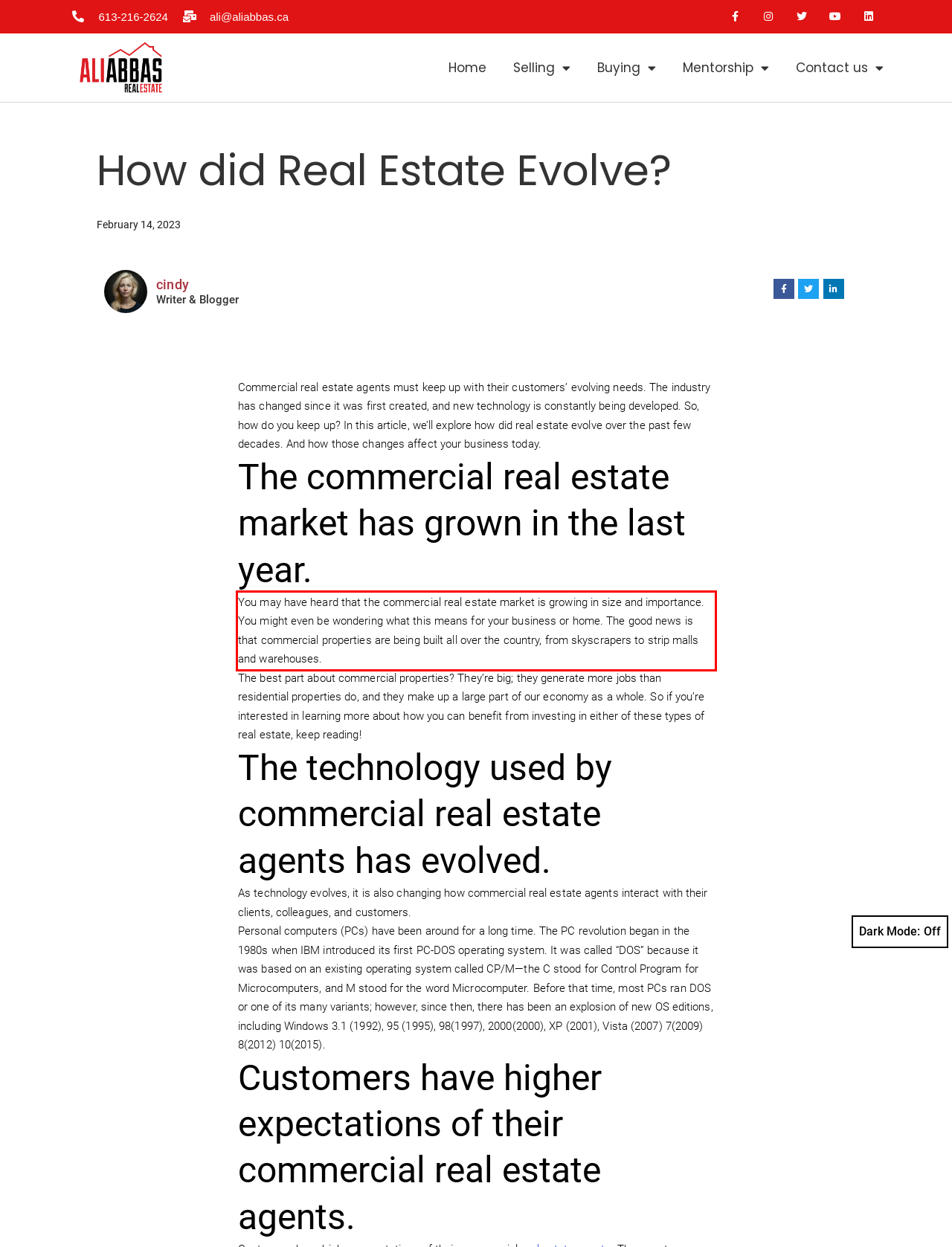Observe the screenshot of the webpage, locate the red bounding box, and extract the text content within it.

You may have heard that the commercial real estate market is growing in size and importance. You might even be wondering what this means for your business or home. The good news is that commercial properties are being built all over the country, from skyscrapers to strip malls and warehouses.